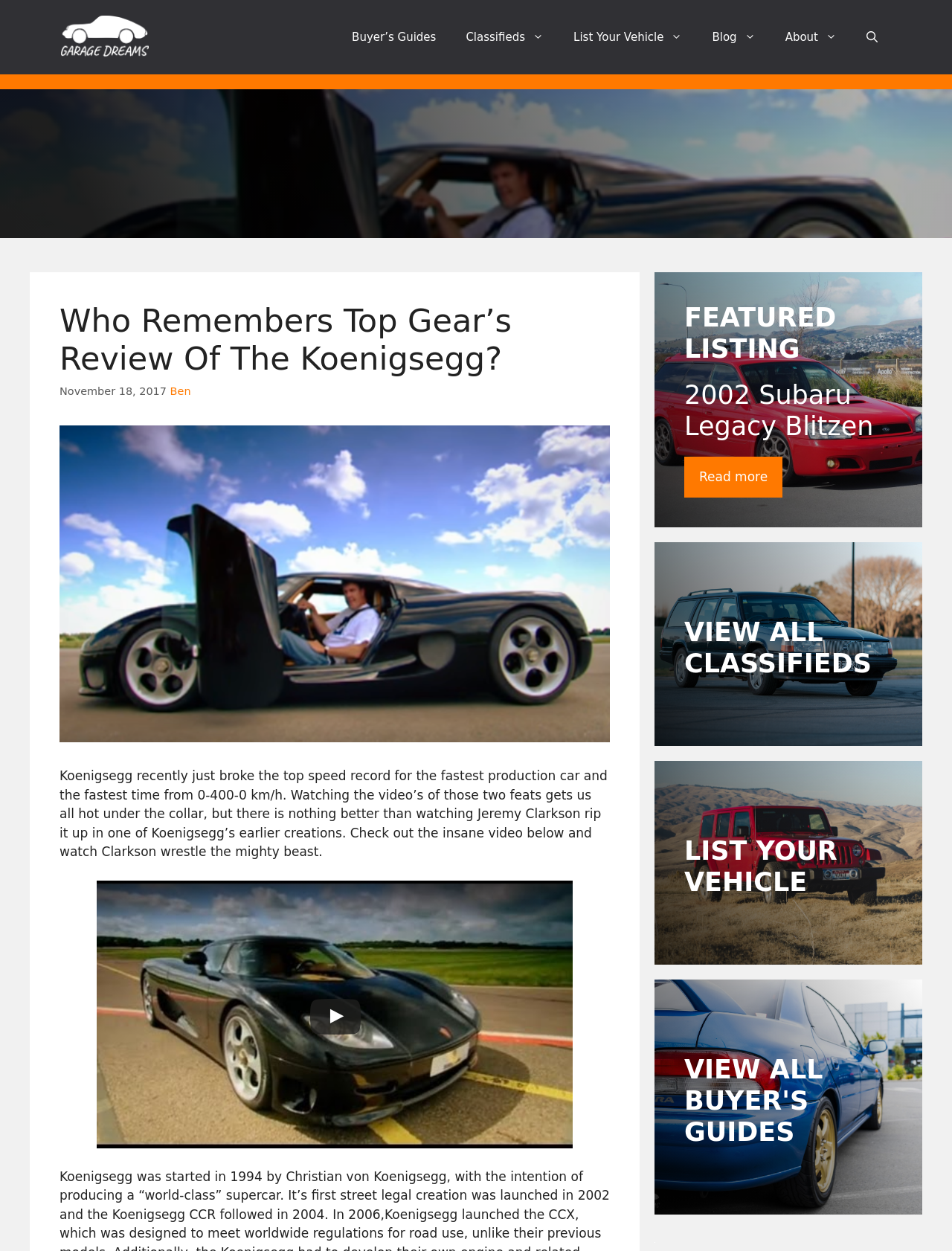Generate the text content of the main heading of the webpage.

Who Remembers Top Gear’s Review Of The Koenigsegg?